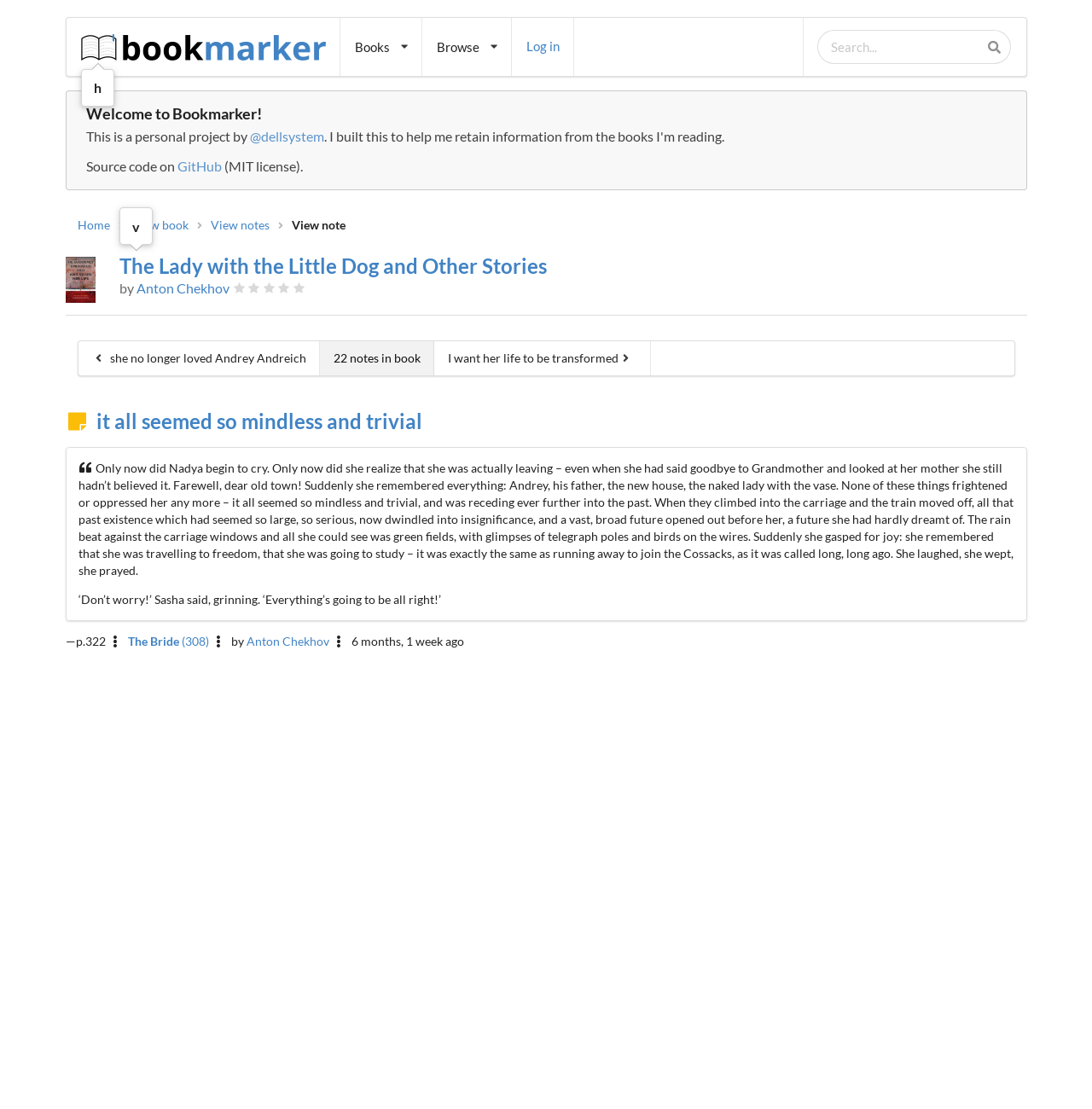Locate the bounding box coordinates of the clickable part needed for the task: "Search for a book".

[0.749, 0.027, 0.926, 0.058]